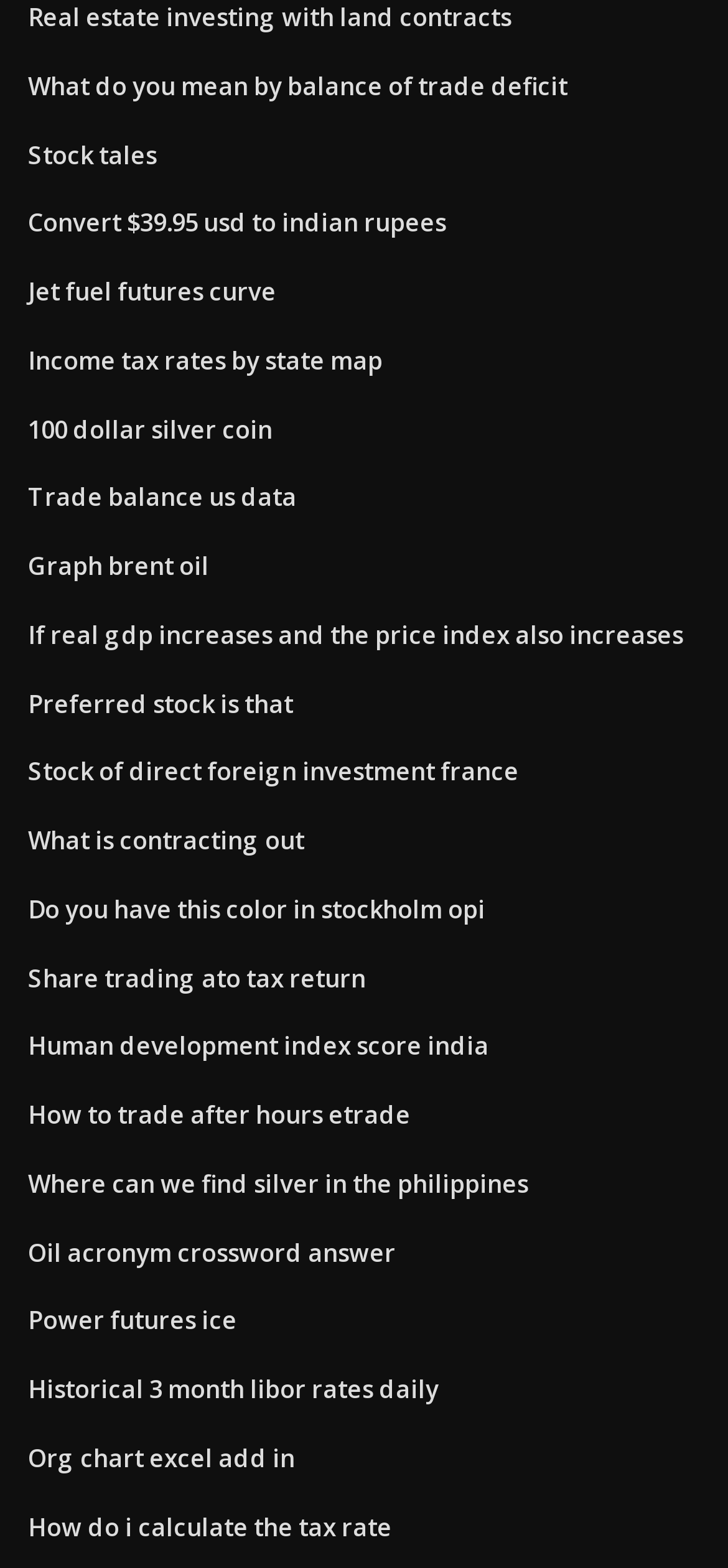Locate the bounding box for the described UI element: "Stock tales". Ensure the coordinates are four float numbers between 0 and 1, formatted as [left, top, right, bottom].

[0.038, 0.088, 0.215, 0.109]